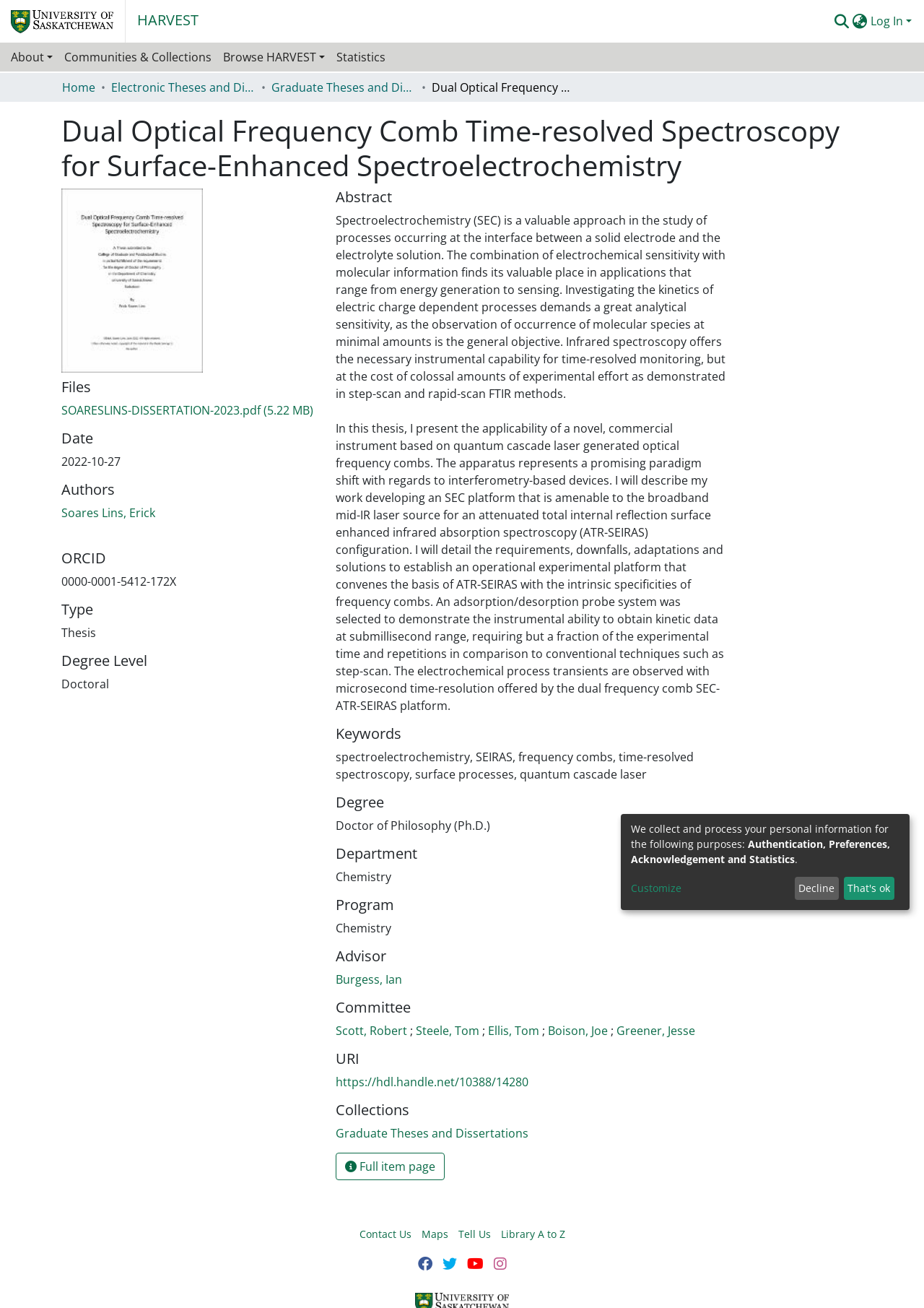What is the degree level of the thesis?
Deliver a detailed and extensive answer to the question.

I found the answer by looking at the 'Degree Level' section of the webpage, which states that the degree level is 'Doctoral'.